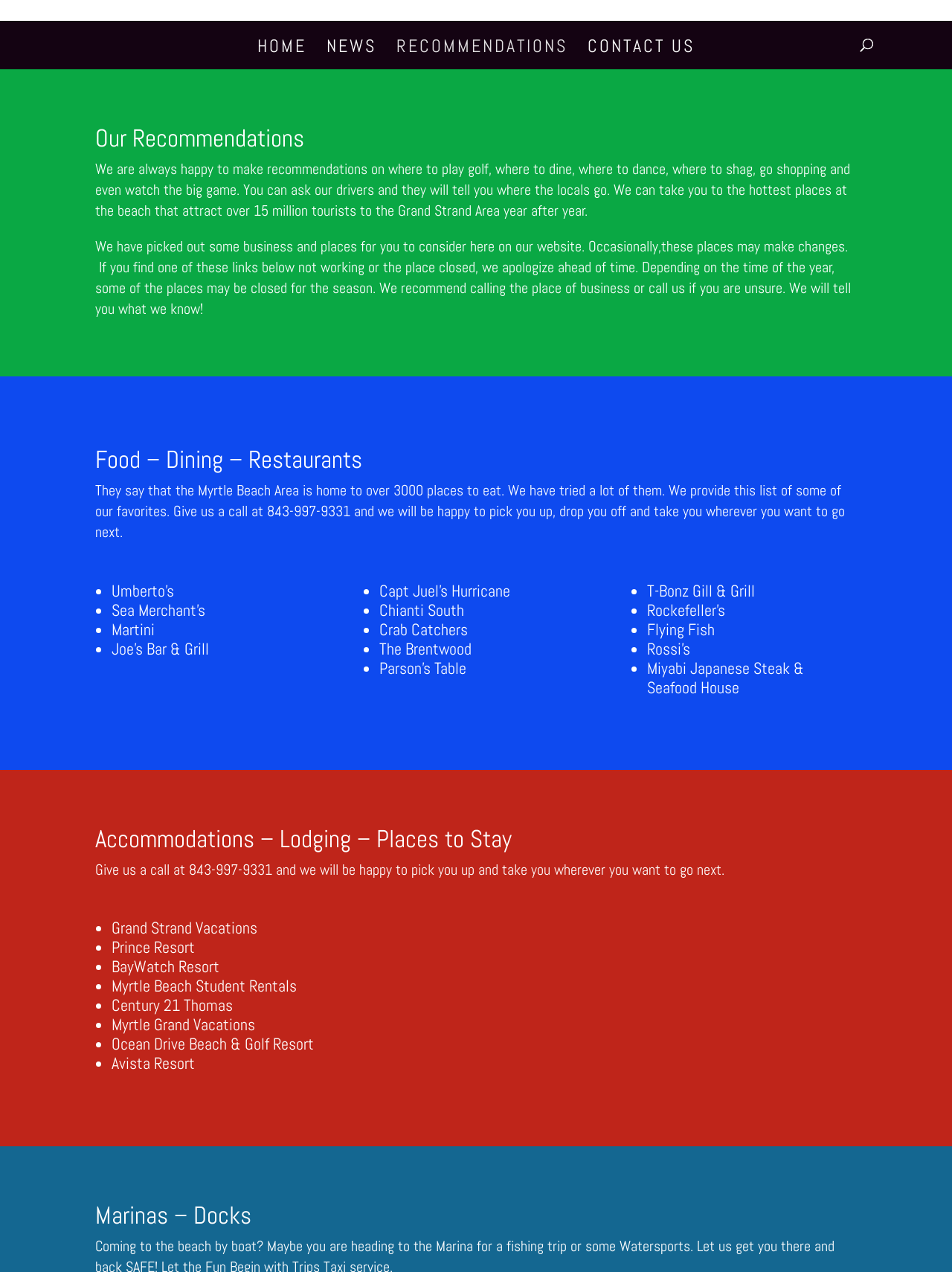Can users ask drivers for recommendations?
Please look at the screenshot and answer using one word or phrase.

Yes